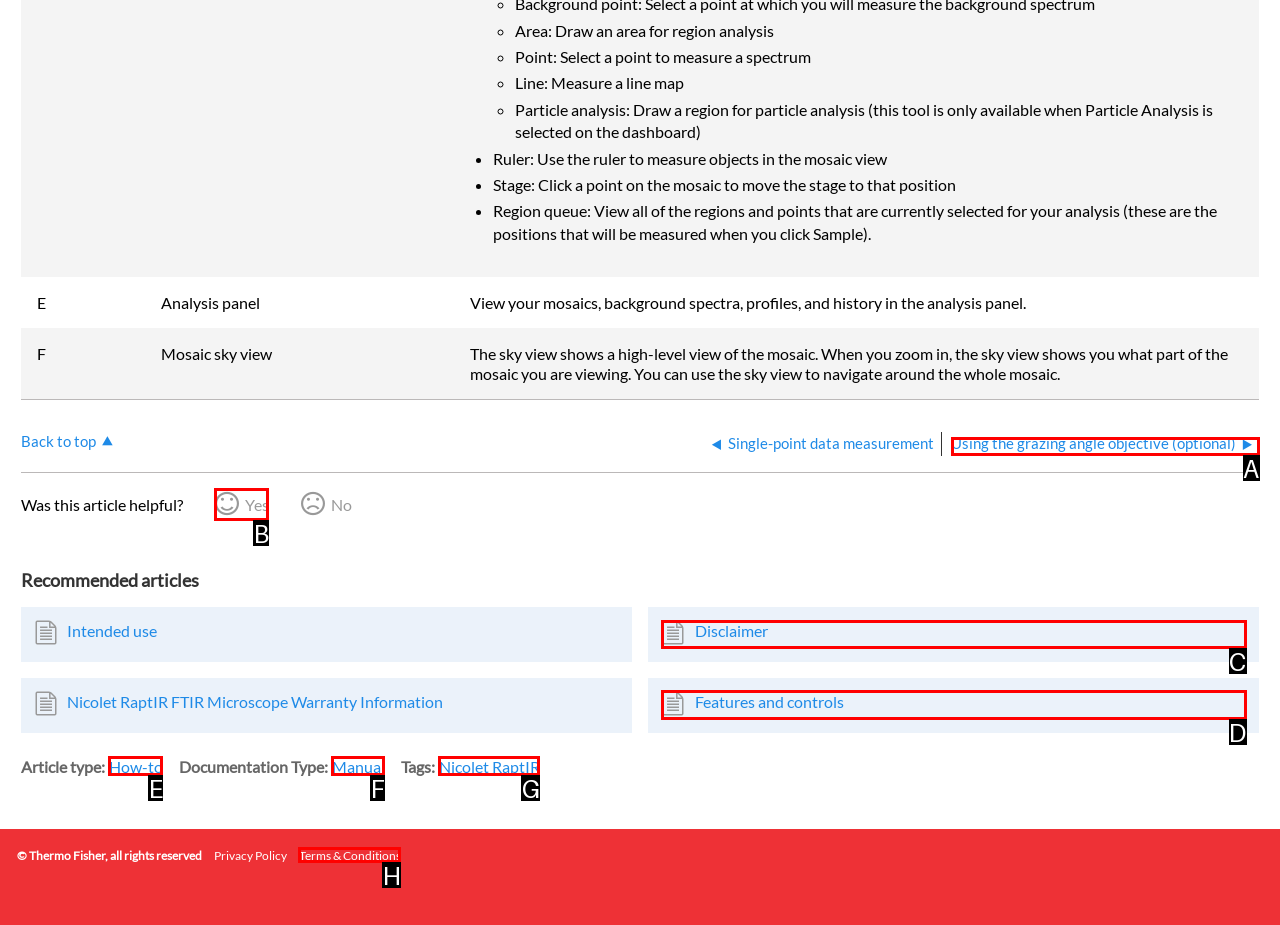From the options provided, determine which HTML element best fits the description: Features and controls. Answer with the correct letter.

D